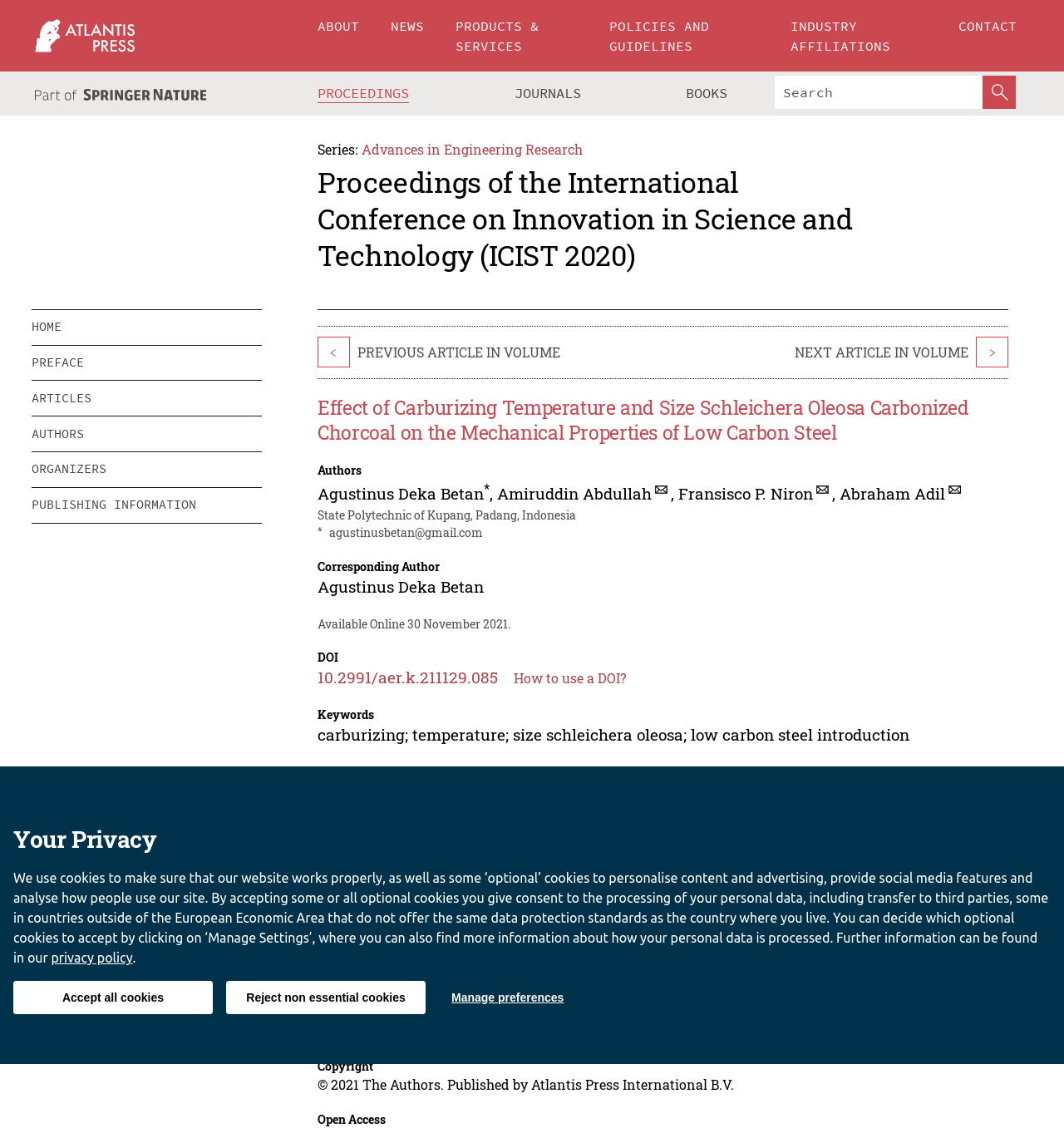Generate a thorough caption detailing the webpage content.

This webpage is about a research article titled "Effect of Carburizing Temperature and Size Schleichera Oleosa Carbonized Chorcoal on the Mechanical Properties of Low Carbon Steel". At the top of the page, there is a navigation bar with links to "ABOUT", "NEWS", "PRODUCTS & SERVICES", "POLICIES AND GUIDELINES", "INDUSTRY AFFILIATIONS", and "CONTACT". Below the navigation bar, there is a logo of Atlantis Press and a secondary navigation bar with links to "PROCEEDINGS", "JOURNALS", "BOOKS", and a search box.

On the left side of the page, there is a menu with links to "HOME", "PREFACE", "ARTICLES", "AUTHORS", "ORGANIZERS", and "PUBLISHING INFORMATION". Below the menu, there are links to previous and next articles in the volume.

The main content of the page is the article itself, which includes the title, authors, and their affiliations and email addresses. The authors are Agustinus Deka Betan, Amiruddin Abdullah, Fransisco P. Niron, and Abraham Adil. The article also includes an abstract, which summarizes the research on the effect of carburizing temperature and size of schleichera oleosa wood charcoal on the mechanical properties of low carbon steel.

At the bottom of the page, there is information about the article, including the DOI, keywords, and copyright information. The article is available online as of November 30, 2021.